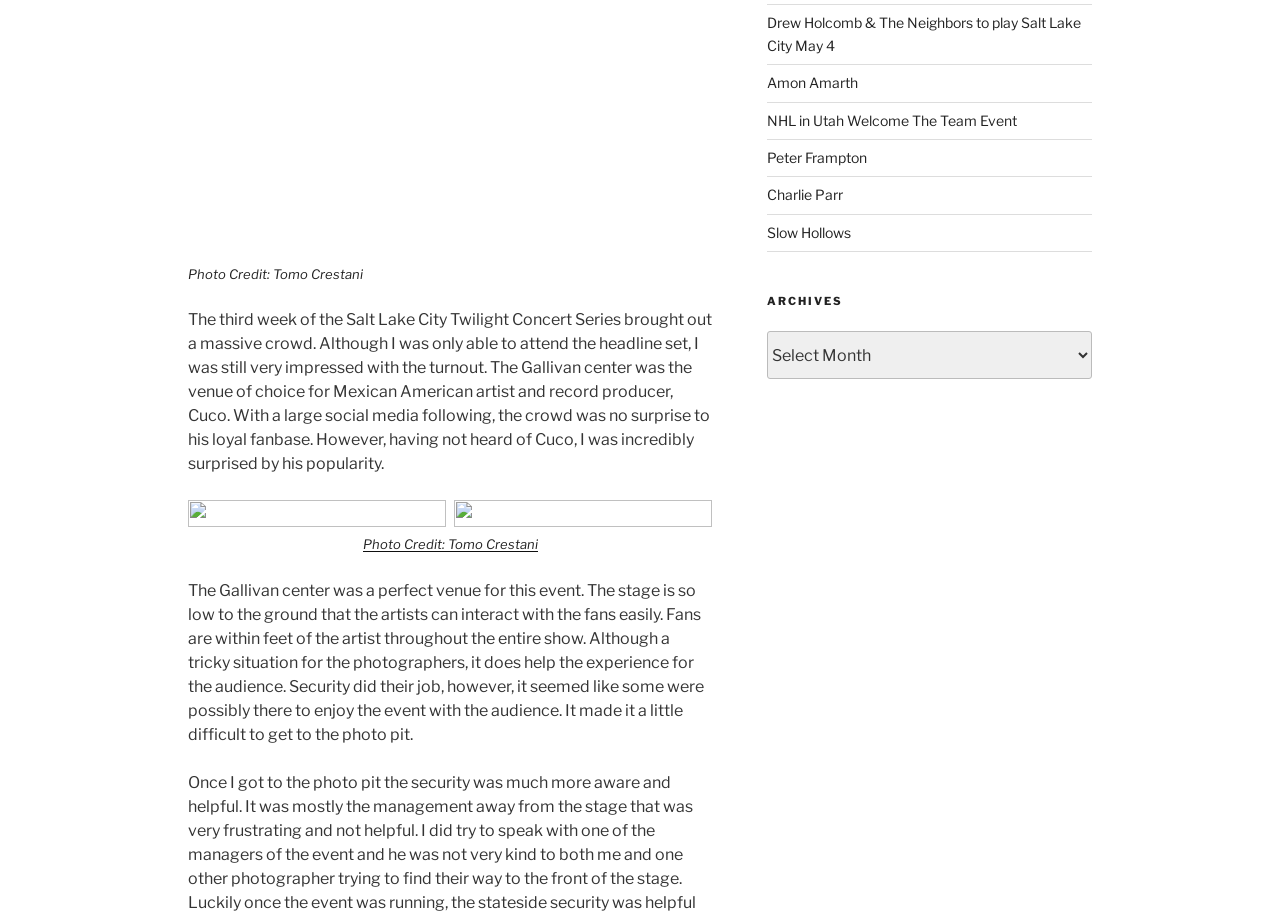Given the element description Charlie Parr, predict the bounding box coordinates for the UI element in the webpage screenshot. The format should be (top-left x, top-left y, bottom-right x, bottom-right y), and the values should be between 0 and 1.

[0.599, 0.203, 0.658, 0.222]